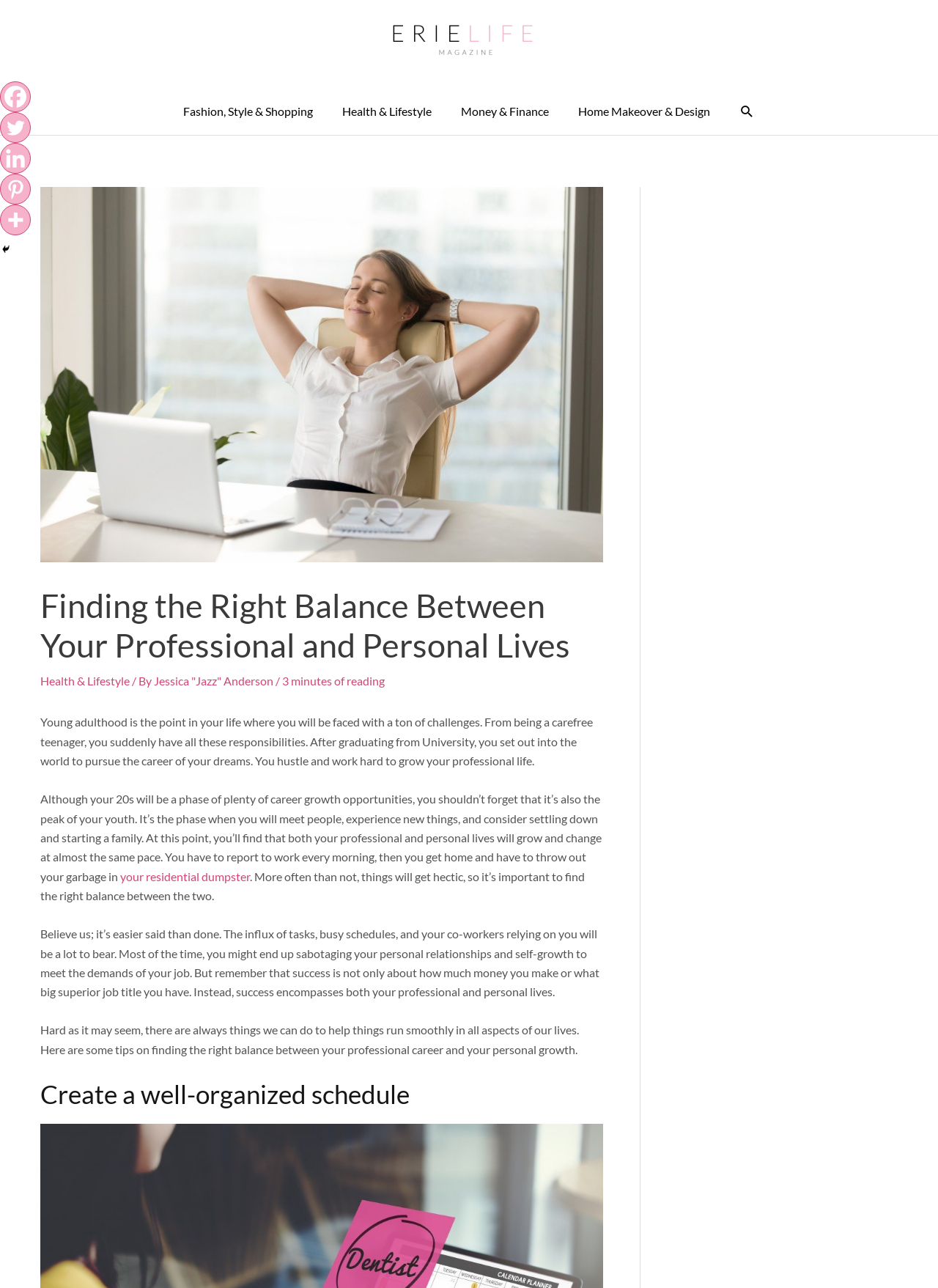Locate and provide the bounding box coordinates for the HTML element that matches this description: "aria-label="Twitter" title="Twitter"".

[0.0, 0.087, 0.033, 0.111]